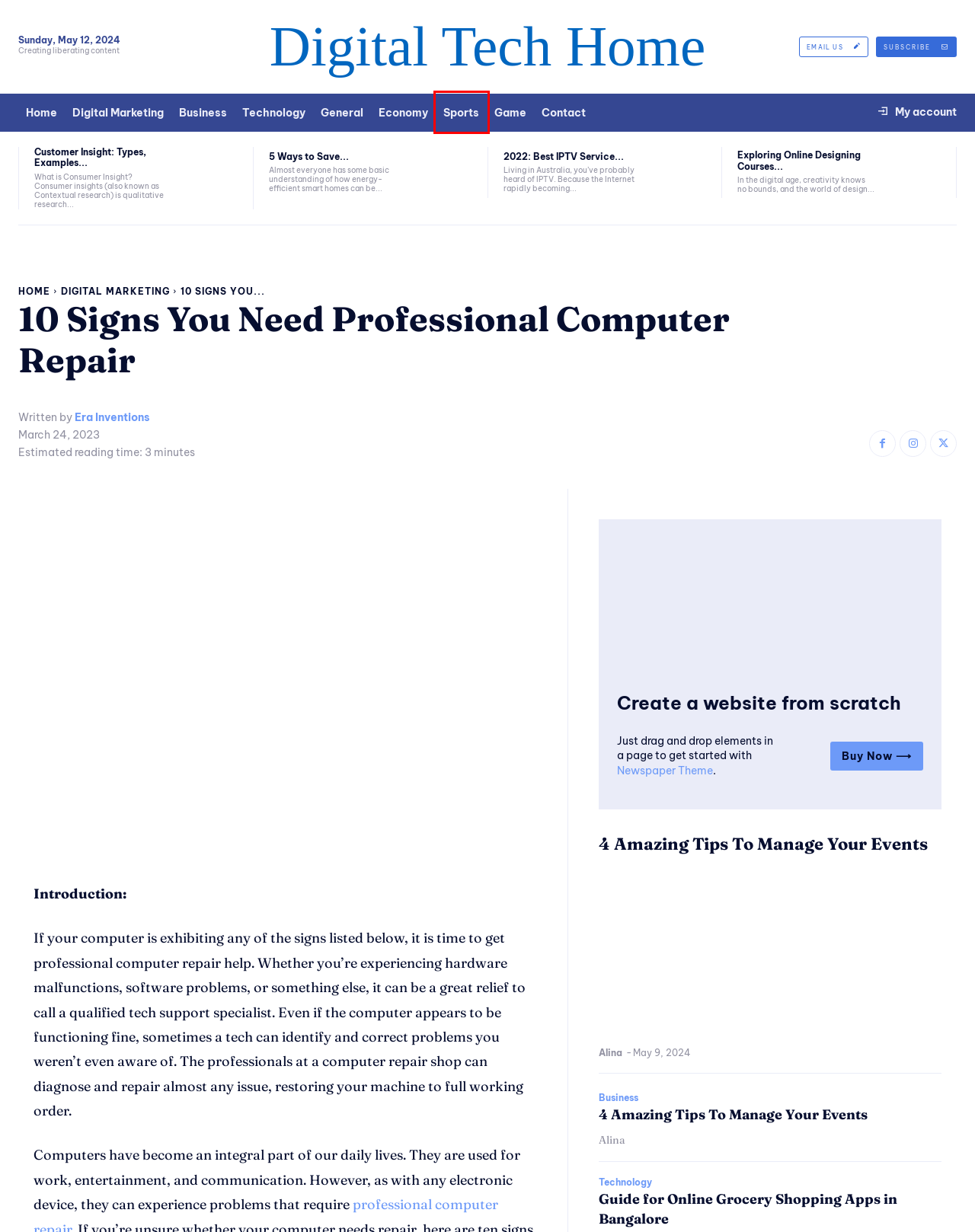Examine the webpage screenshot and identify the UI element enclosed in the red bounding box. Pick the webpage description that most accurately matches the new webpage after clicking the selected element. Here are the candidates:
A. Sports Archives - Digital Tech
B. Customer Insight: Types, Examples & Tools Guide - Digital Tech
C. Guide for Online Grocery Shopping Apps in Bangalore
D. Digital Tech - Homepage
E. 5 Ways to Save Electricity at Home - Digital Tech
F. General Archives - Digital Tech
G. Contact - Digital Tech
H. 2022: Best IPTV Service for Australia - Digital Tech

A